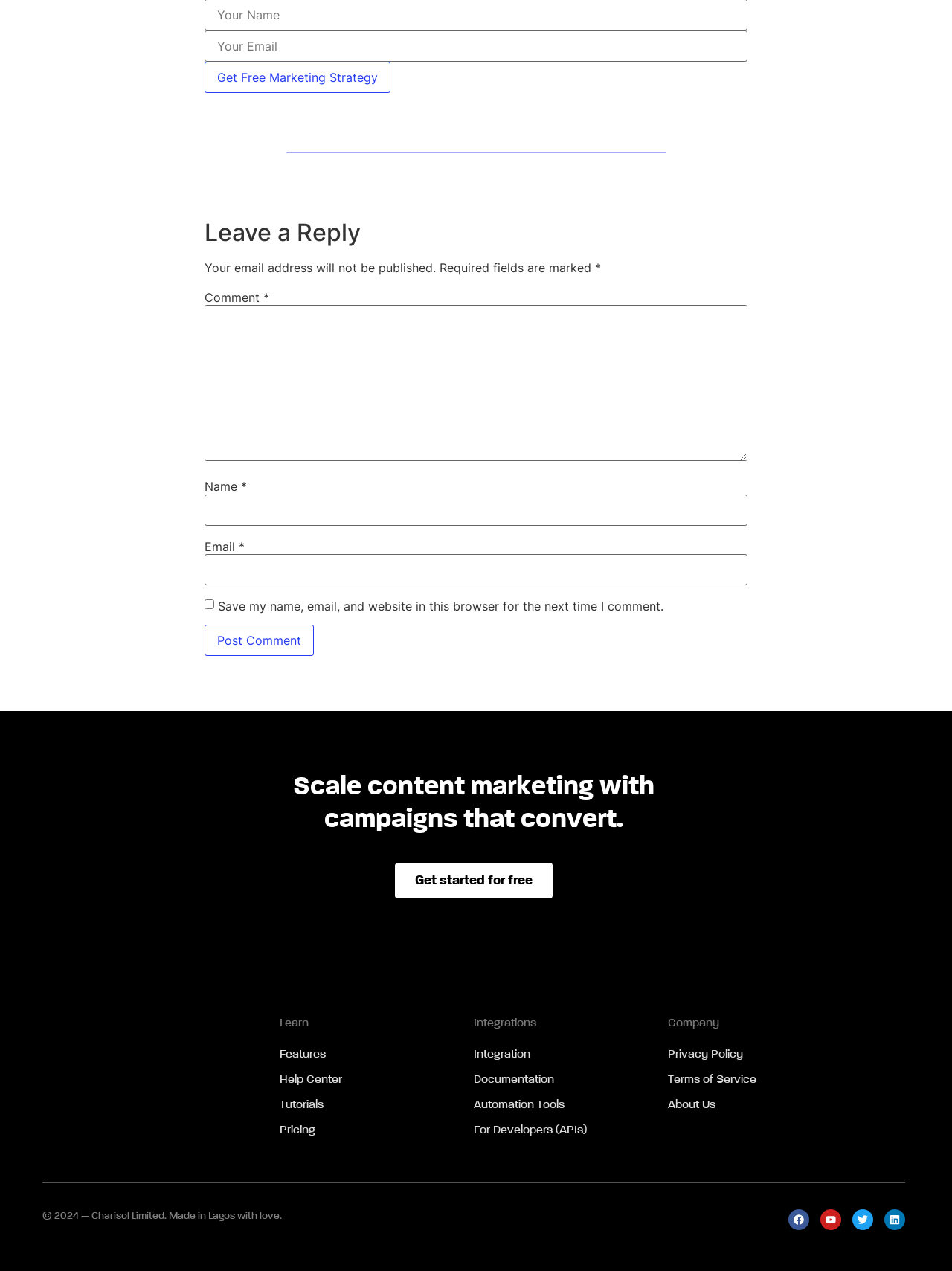How many fields are required to post a comment?
Give a detailed response to the question by analyzing the screenshot.

To post a comment, users are required to fill in three fields: 'Name', 'Email', and 'Comment'. These fields are marked with an asterisk (*) to indicate that they are required.